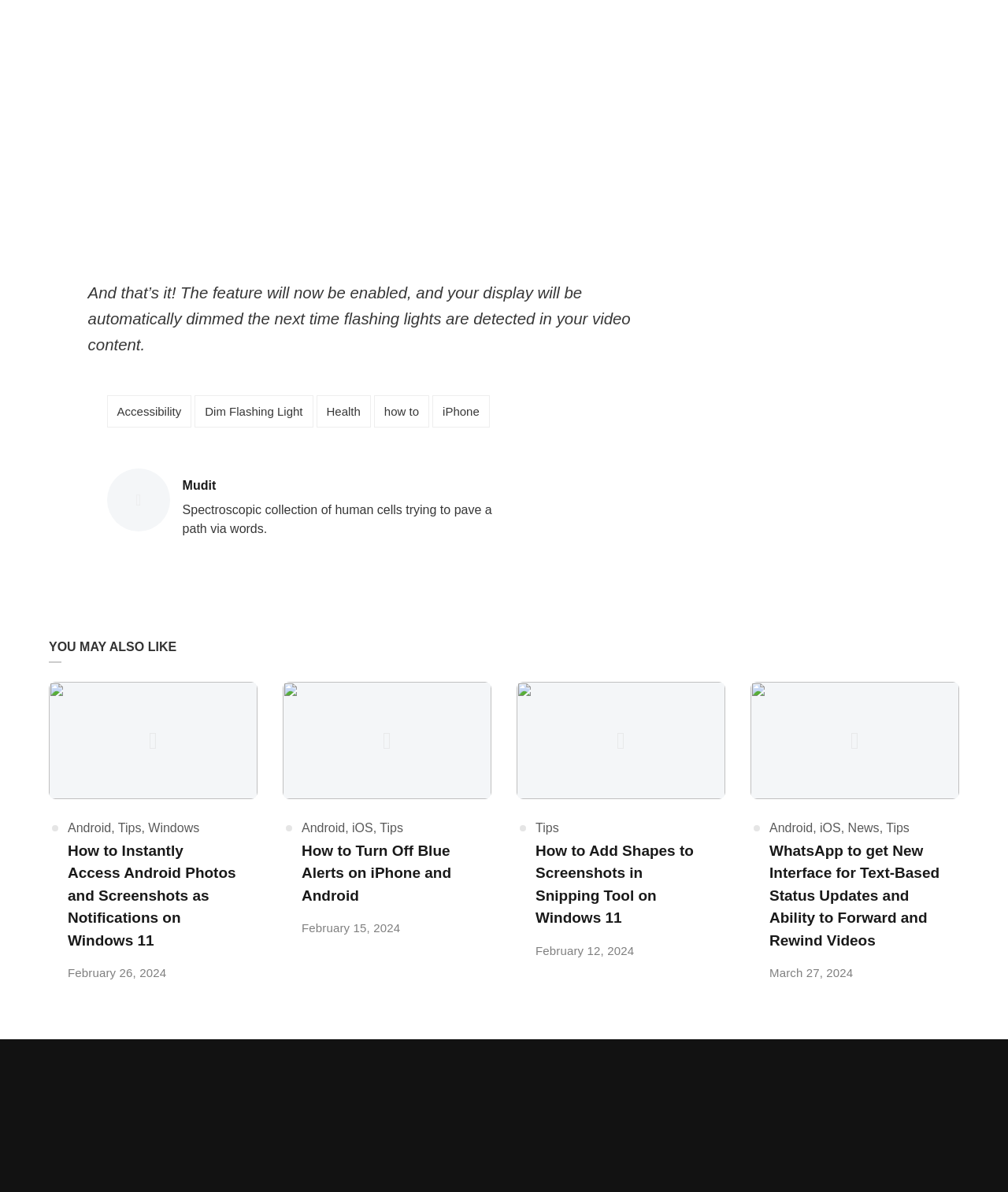What is the feature that will be enabled?
Relying on the image, give a concise answer in one word or a brief phrase.

Dim Flashing Light